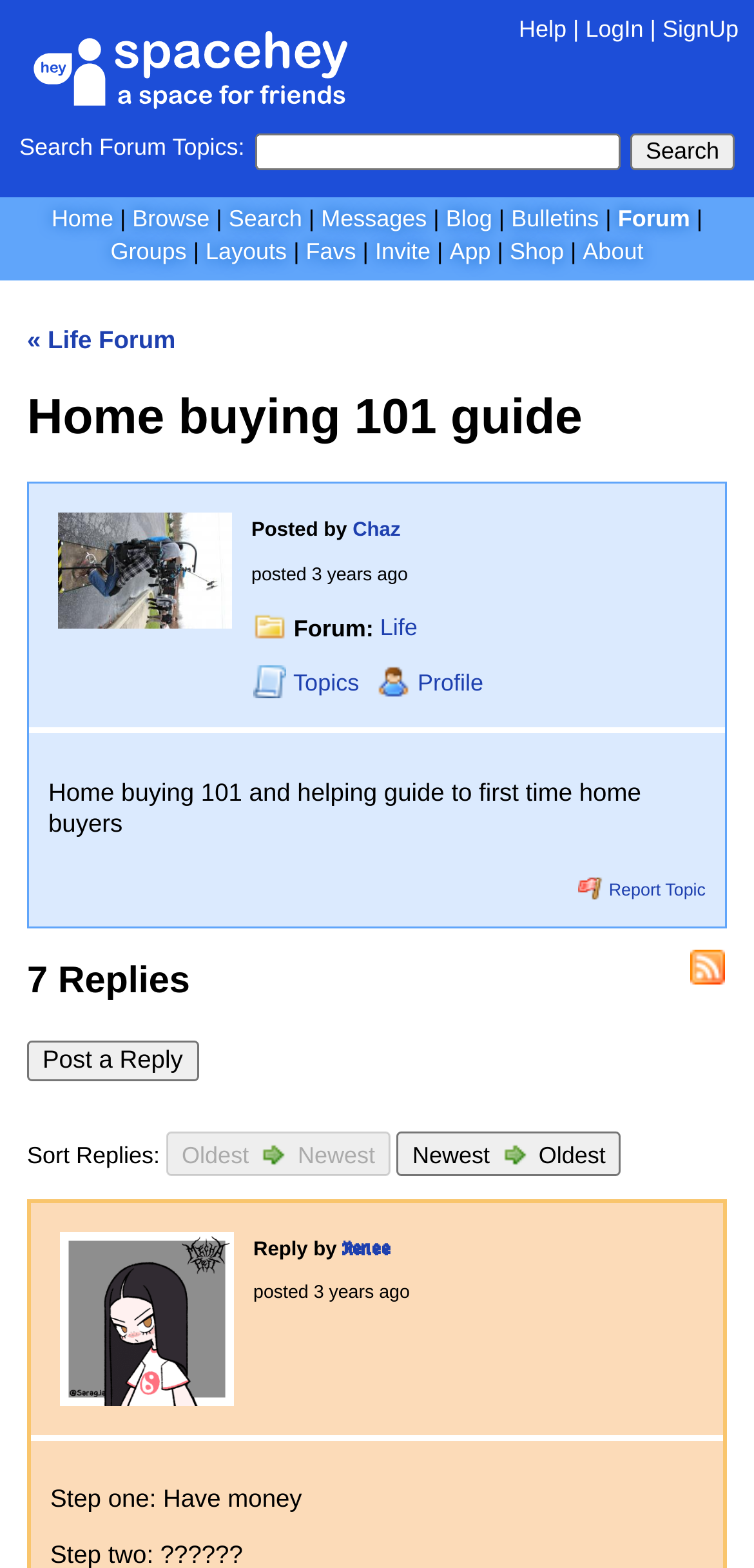Examine the screenshot and answer the question in as much detail as possible: What is the profile picture of the user who replied to the forum topic?

The profile picture of the user who replied to the forum topic can be identified by reading the link '𝕽𝖊𝖓𝖊𝖊's profile picture' and the image description.